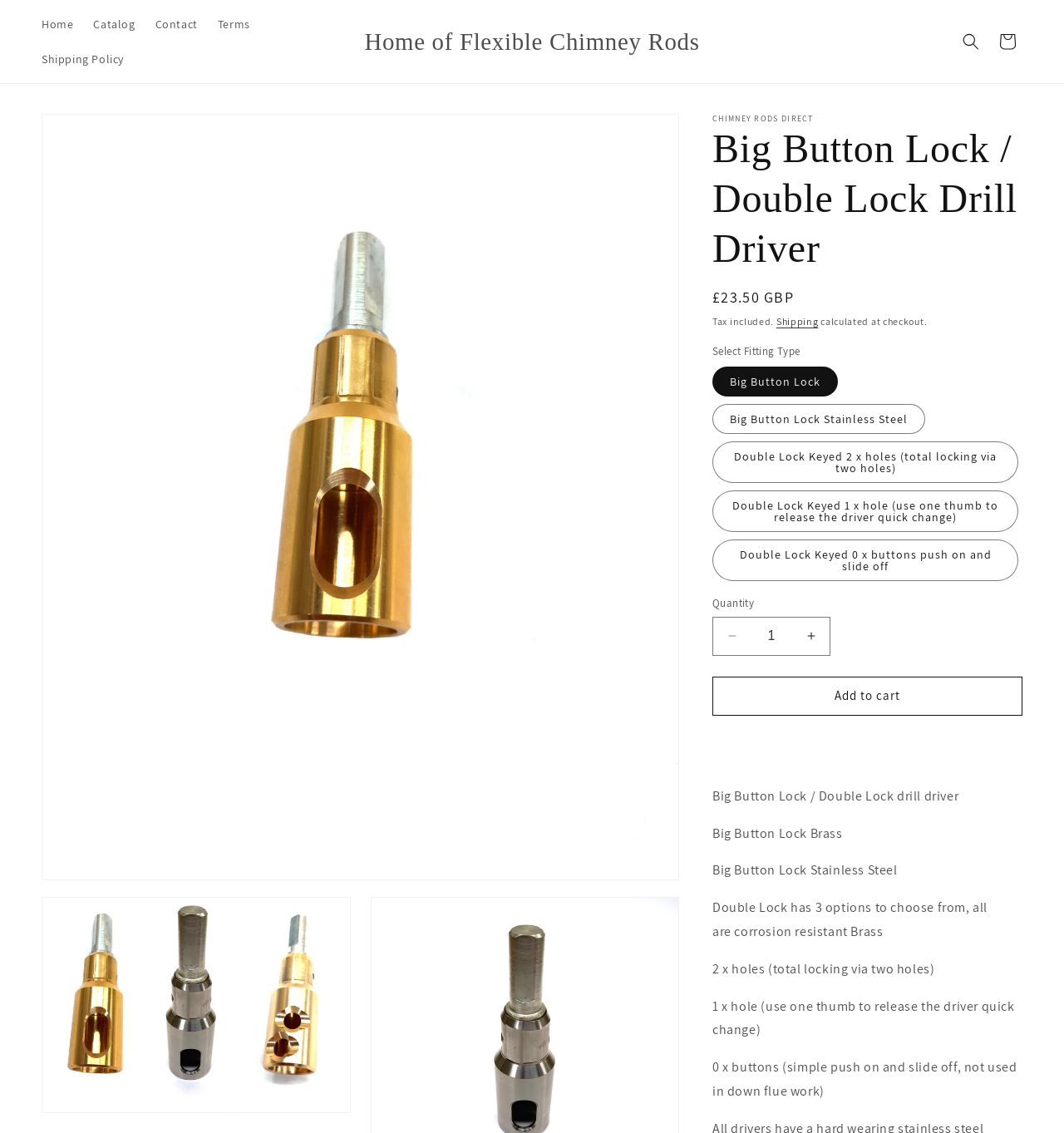Kindly determine the bounding box coordinates for the area that needs to be clicked to execute this instruction: "Decrease quantity".

[0.67, 0.544, 0.705, 0.579]